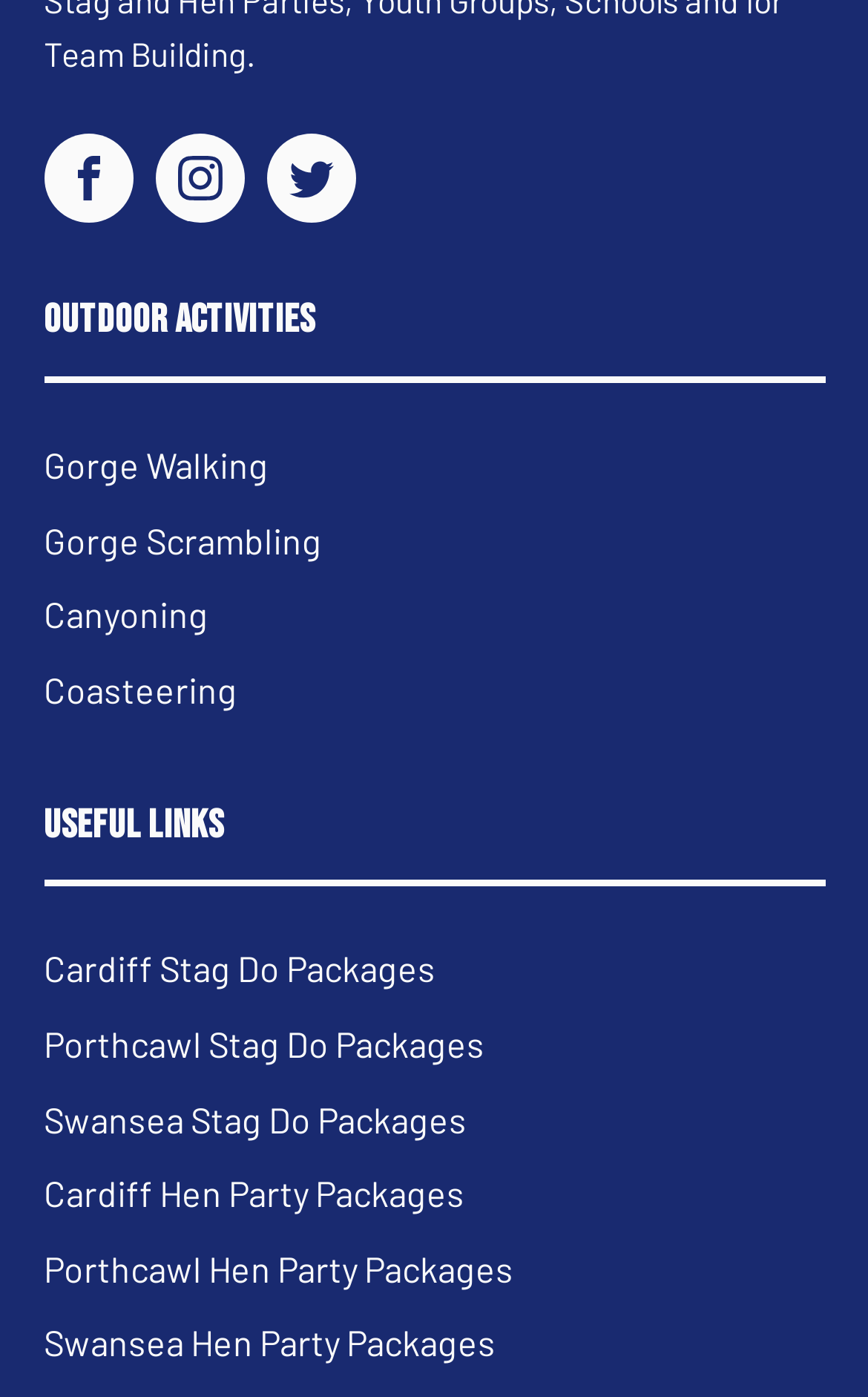Give a one-word or one-phrase response to the question: 
How many hen party packages are listed?

3